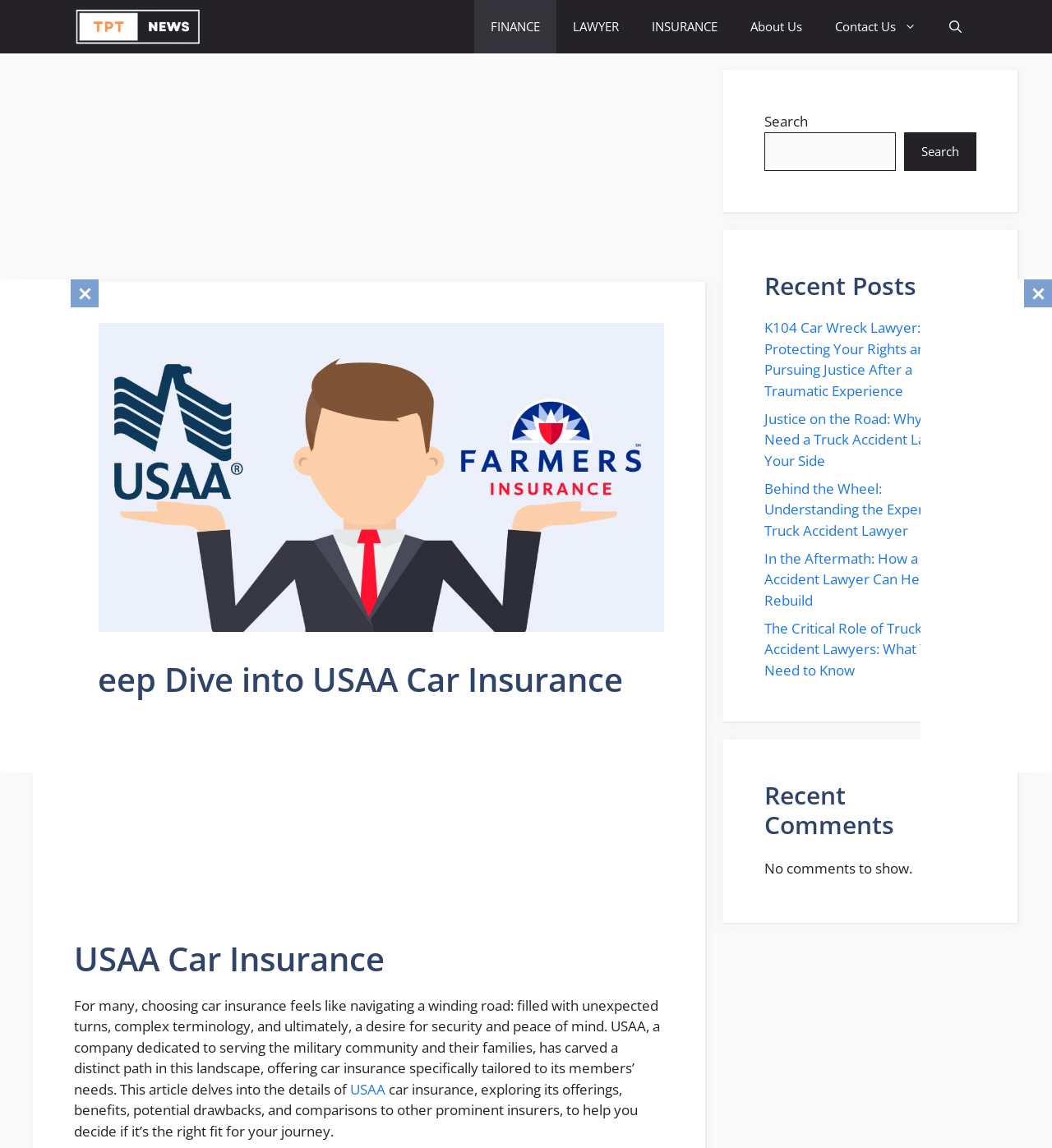How many comments are shown on the webpage?
Based on the image, respond with a single word or phrase.

None